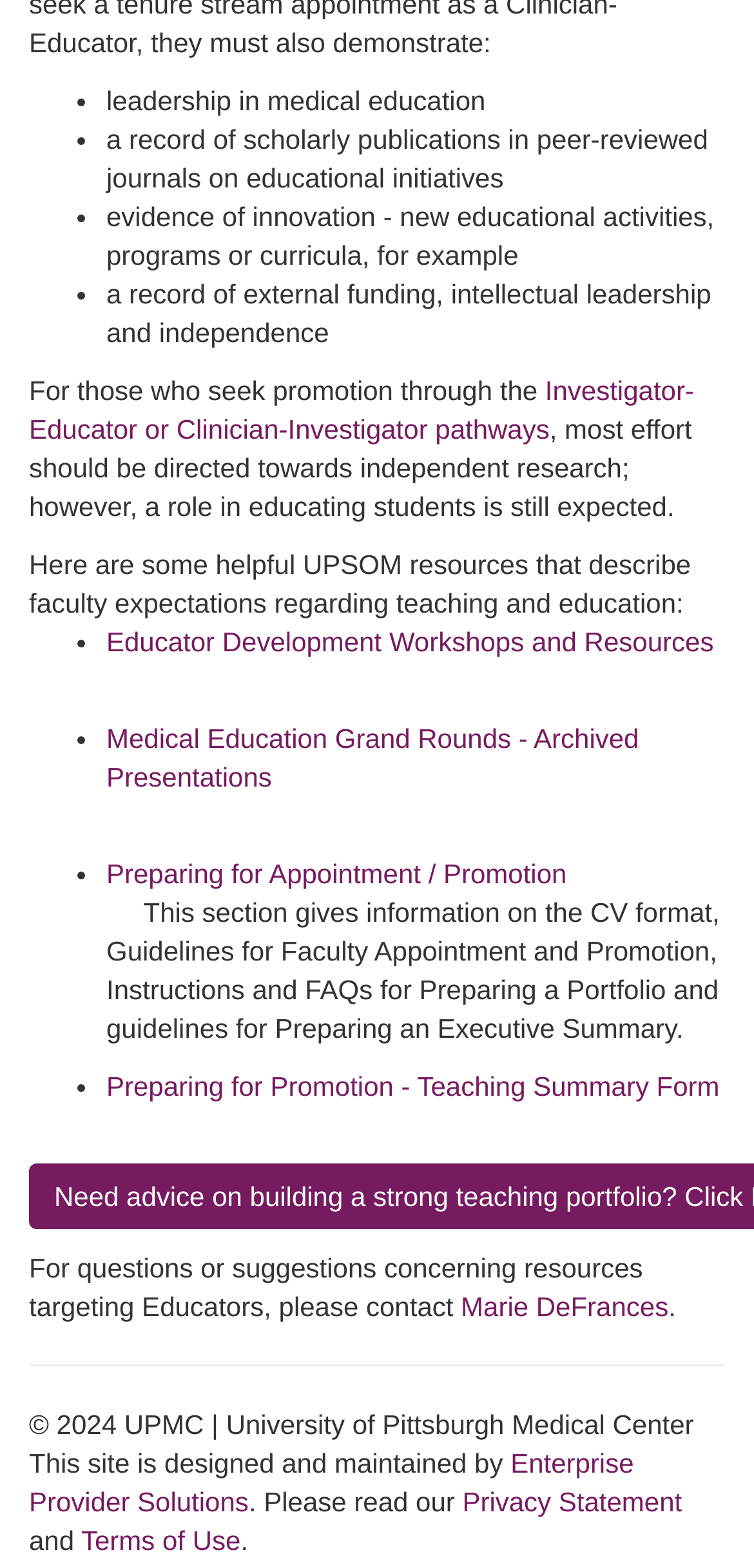Please identify the coordinates of the bounding box that should be clicked to fulfill this instruction: "Read the article 'Still waiting for Mr Right? What to do if you want kids'".

None